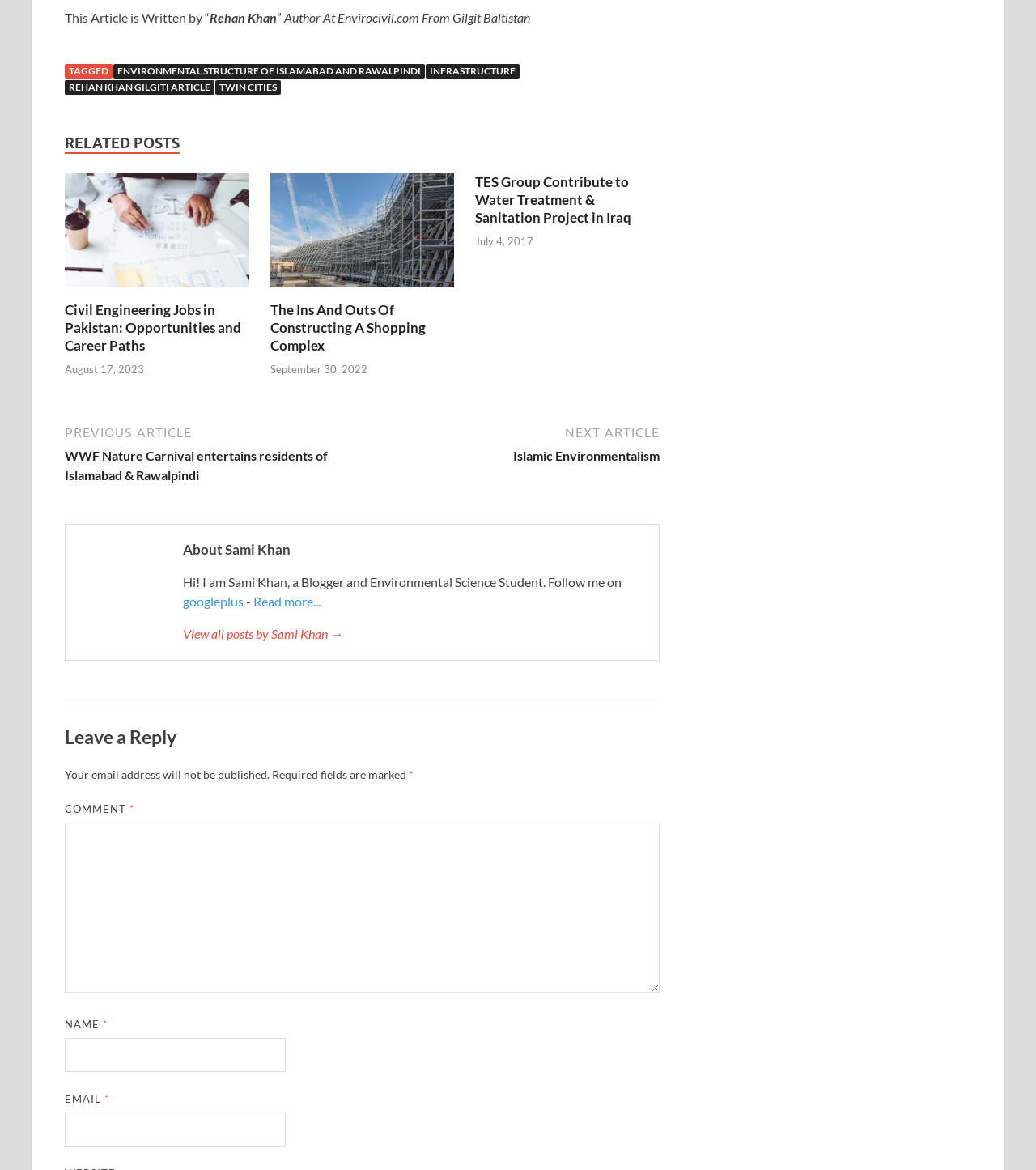Extract the bounding box coordinates of the UI element described by: "Read more...". The coordinates should include four float numbers ranging from 0 to 1, e.g., [left, top, right, bottom].

[0.245, 0.508, 0.309, 0.521]